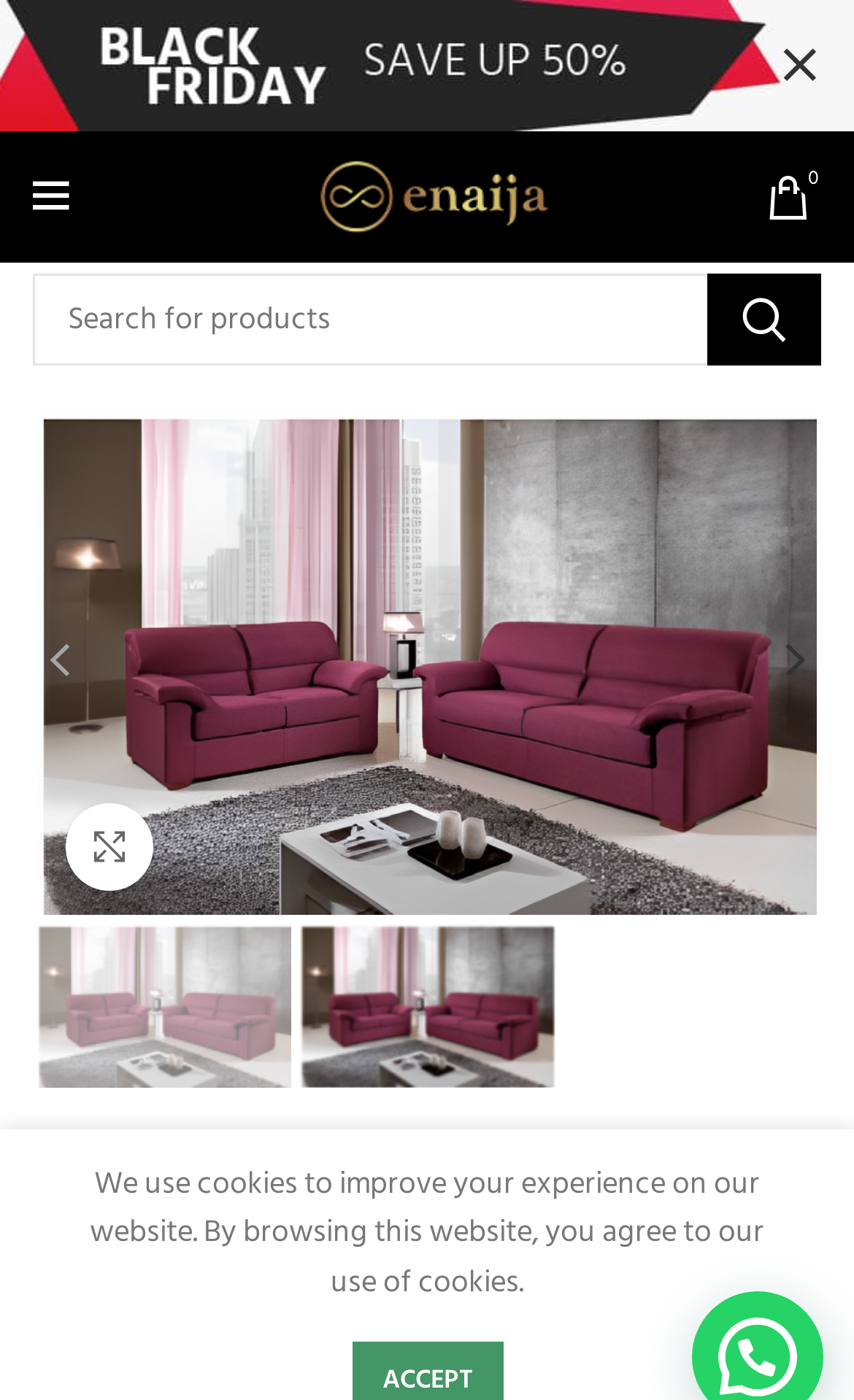Identify the bounding box coordinates for the element that needs to be clicked to fulfill this instruction: "Search for products". Provide the coordinates in the format of four float numbers between 0 and 1: [left, top, right, bottom].

[0.038, 0.195, 0.962, 0.261]